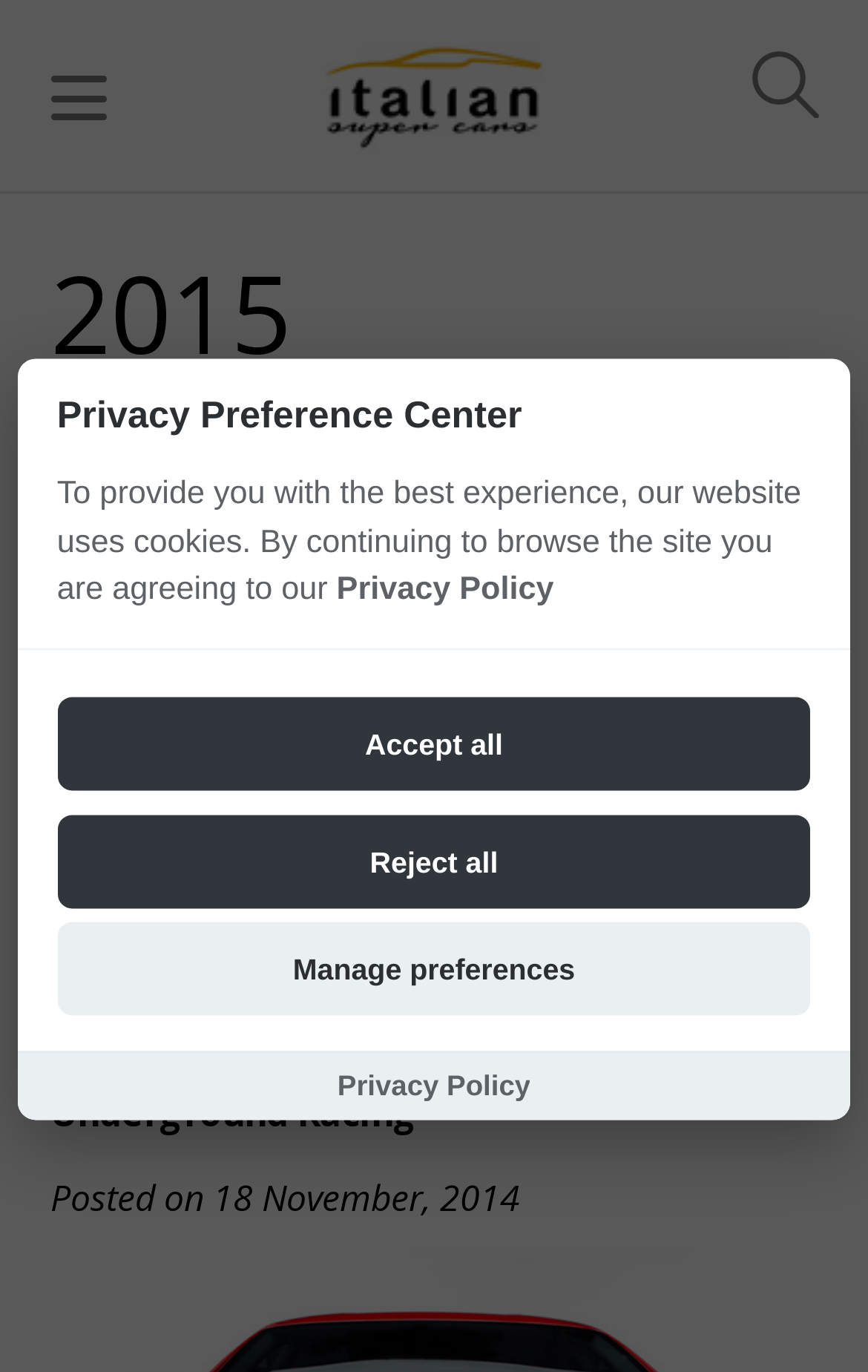Determine the coordinates of the bounding box for the clickable area needed to execute this instruction: "Go to Home page".

[0.058, 0.696, 0.173, 0.732]